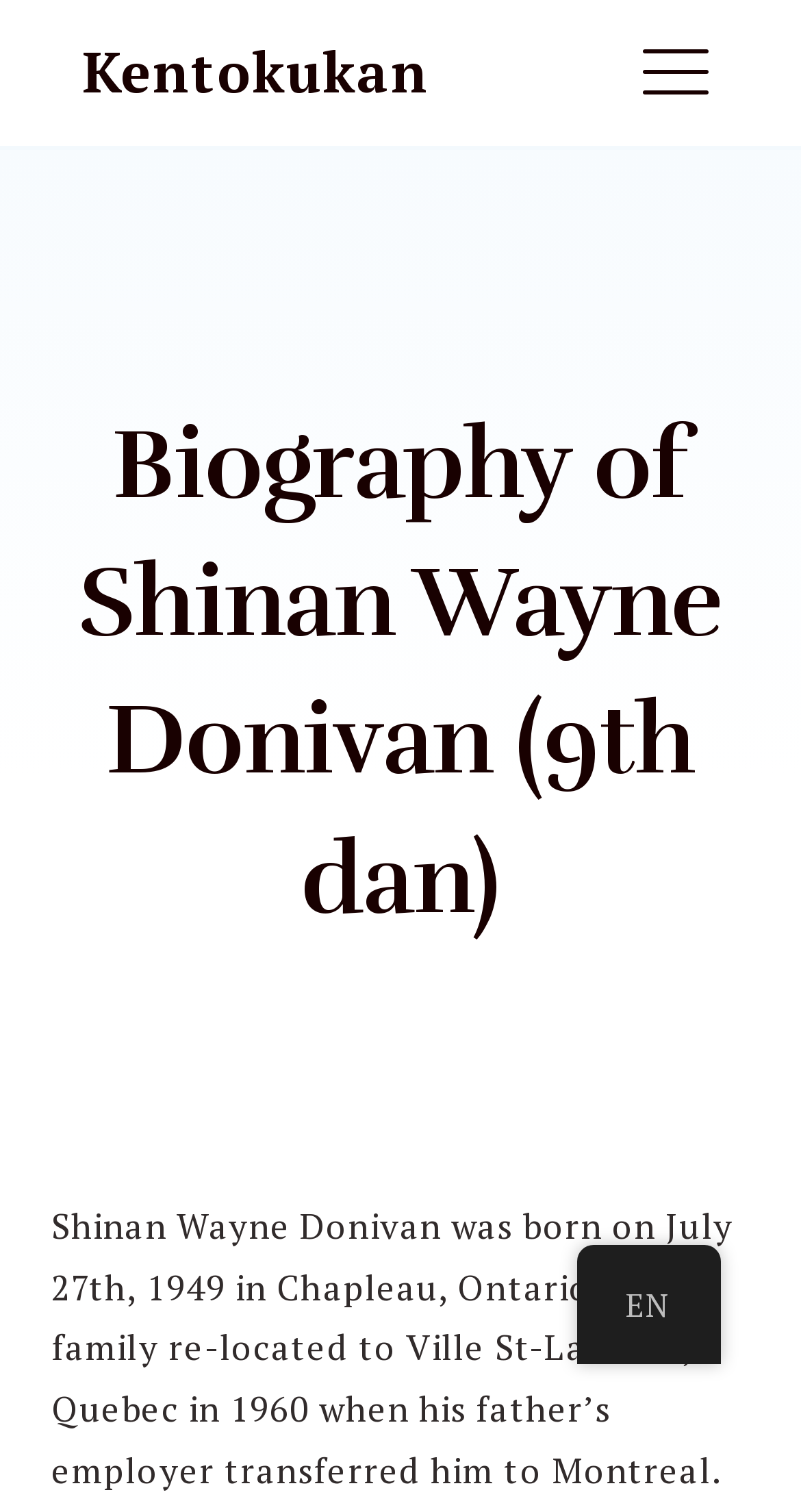What is the text of the first link on the webpage?
Look at the image and respond with a single word or a short phrase.

Kentokukan